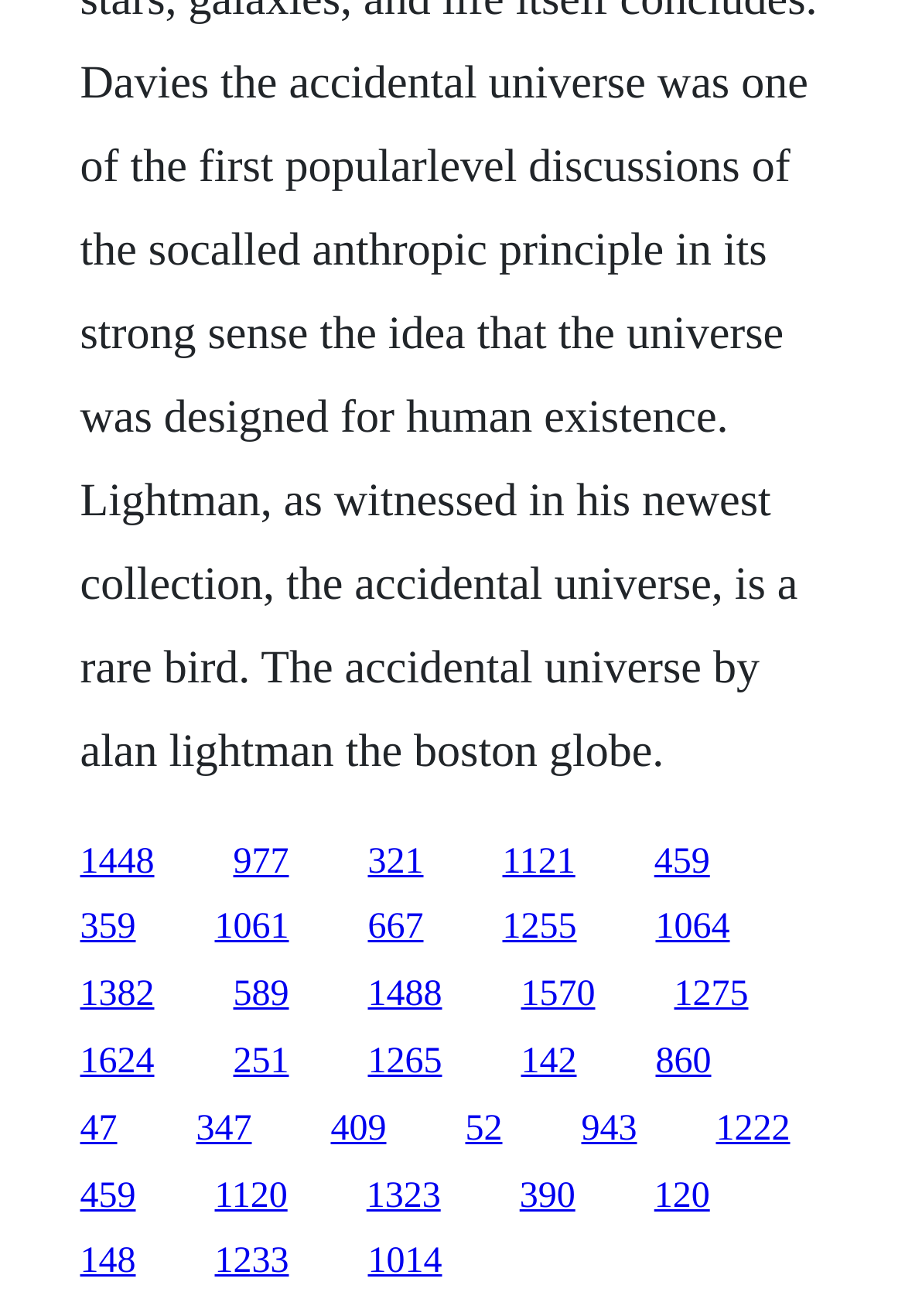Look at the image and answer the question in detail:
What is the horizontal position of the last link?

I examined the x1 and x2 coordinates of the last link element, which are 0.791 and 0.873, respectively. These values indicate that the link is located on the right side of the webpage horizontally.